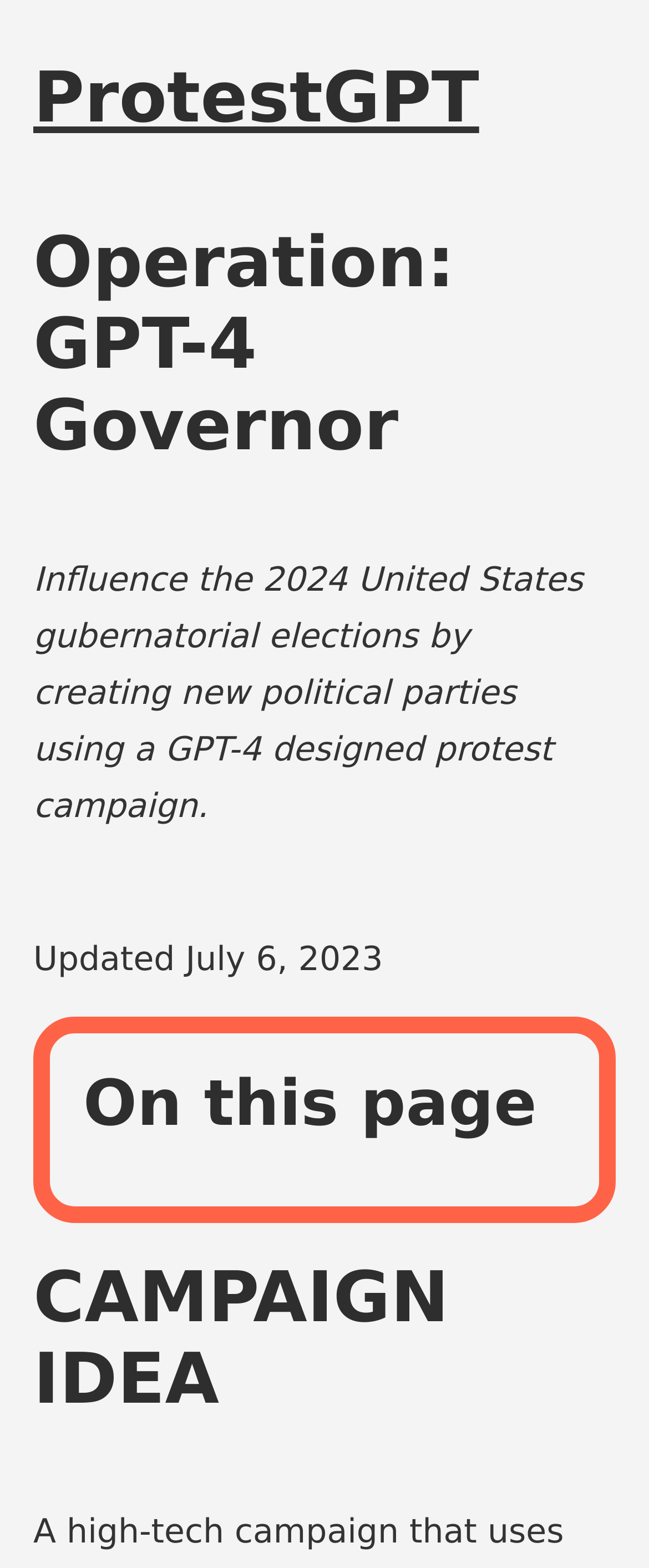What is the main idea of the campaign?
Refer to the image and provide a one-word or short phrase answer.

Create new political parties